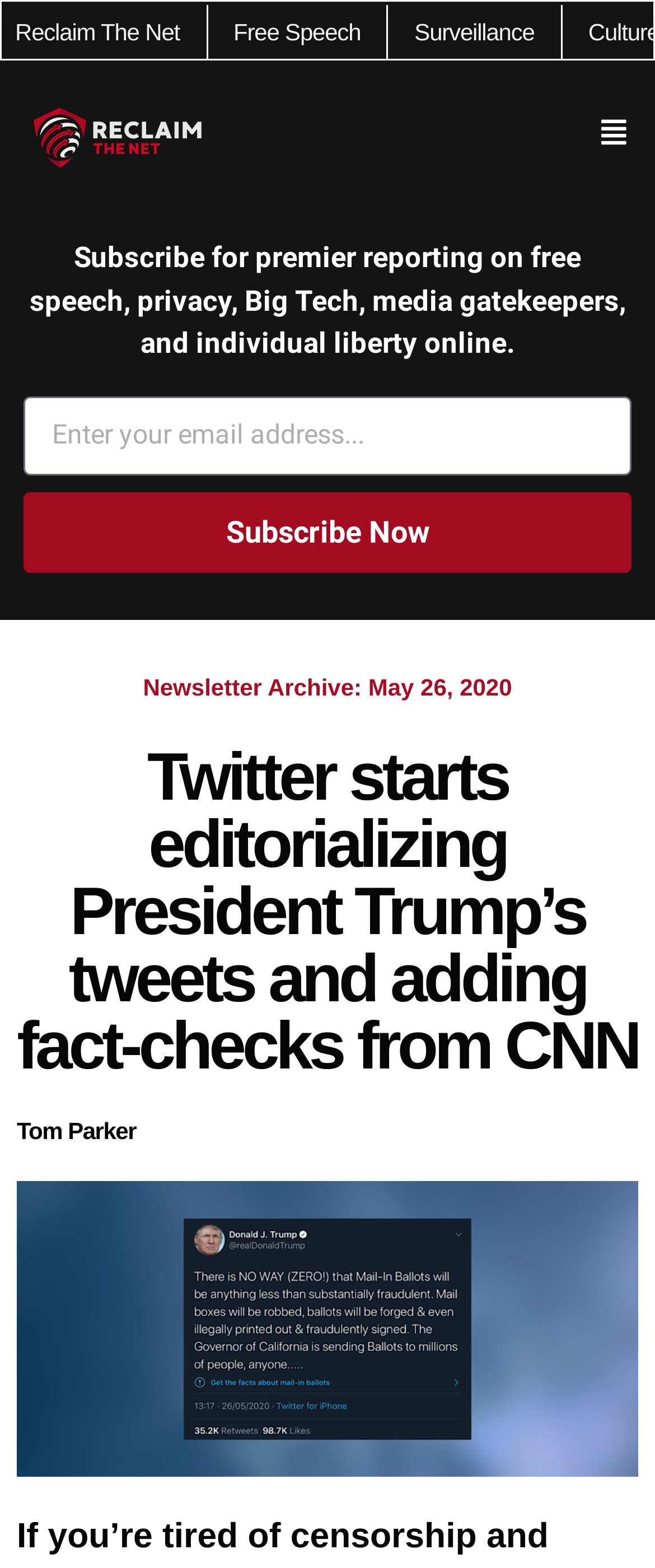From the screenshot, find the bounding box of the UI element matching this description: "Reclaim The Net". Supply the bounding box coordinates in the form [left, top, right, bottom], each a float between 0 and 1.

[0.023, 0.01, 0.274, 0.032]